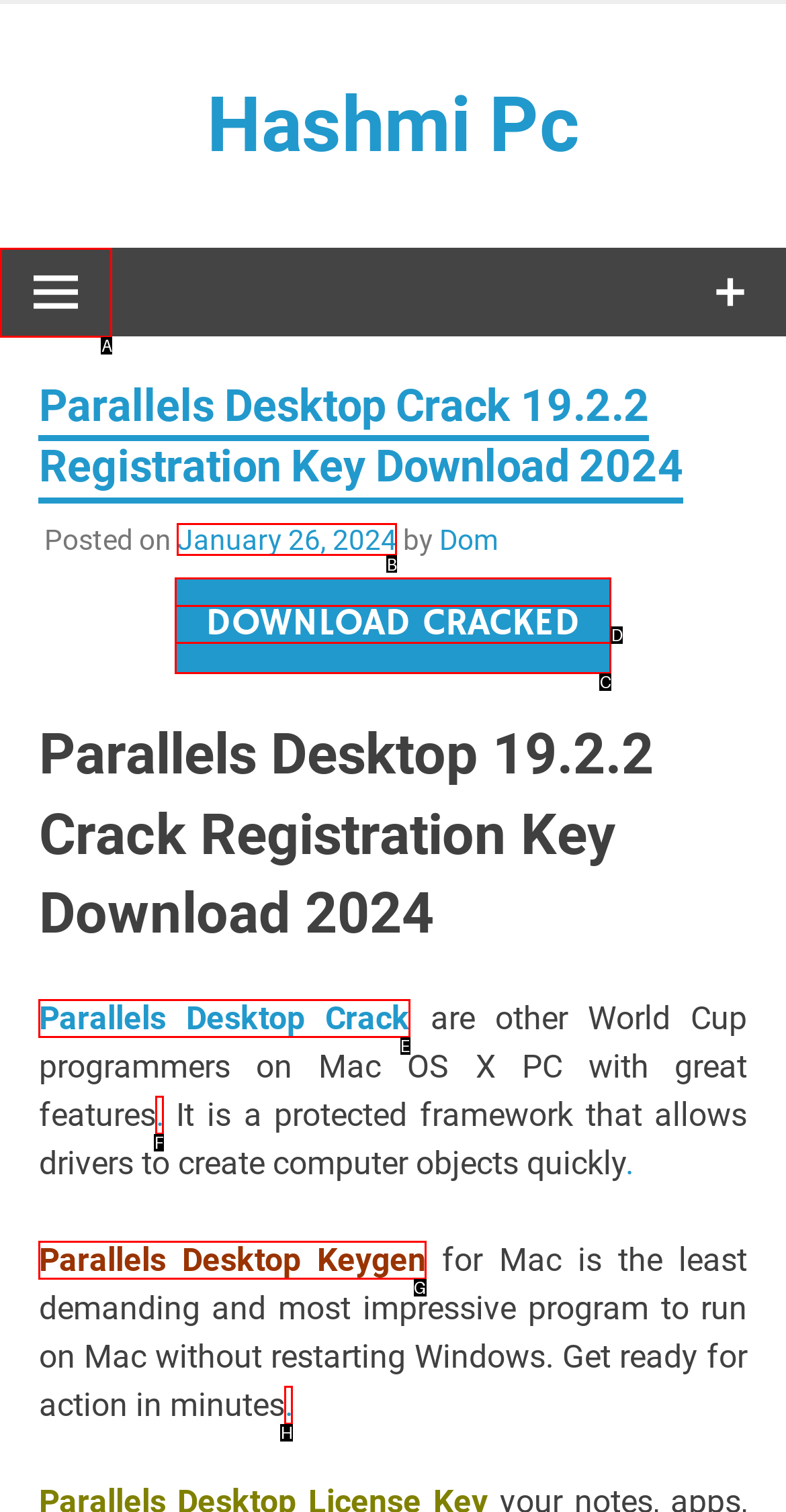Which HTML element should be clicked to complete the following task: Click the 'Parallels Desktop Keygen' link?
Answer with the letter corresponding to the correct choice.

G